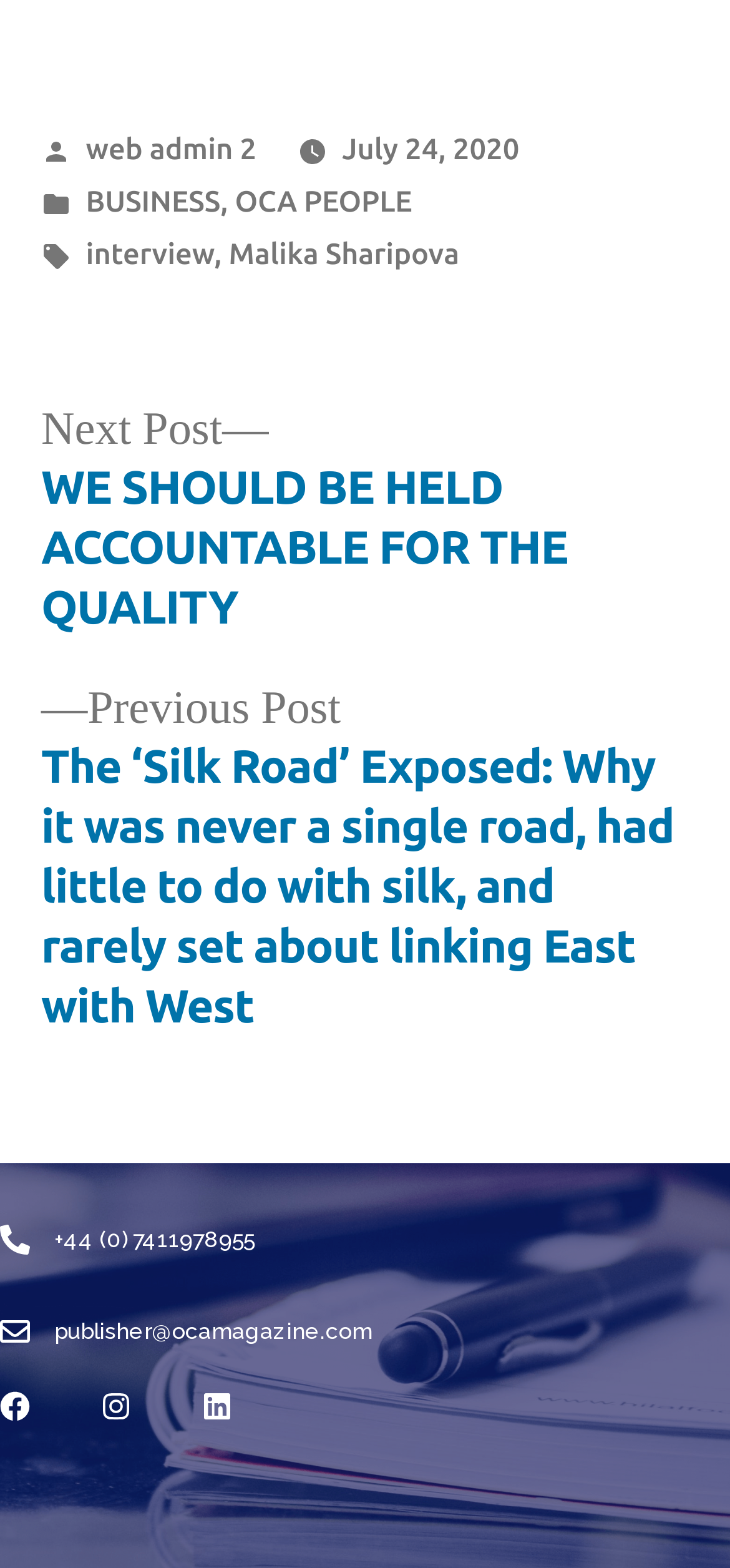What is the date mentioned in the footer?
Could you please answer the question thoroughly and with as much detail as possible?

I found the date by looking for a link element within the footer section with a format that resembles a date. The element with the text 'July 24, 2020' is located in the footer.